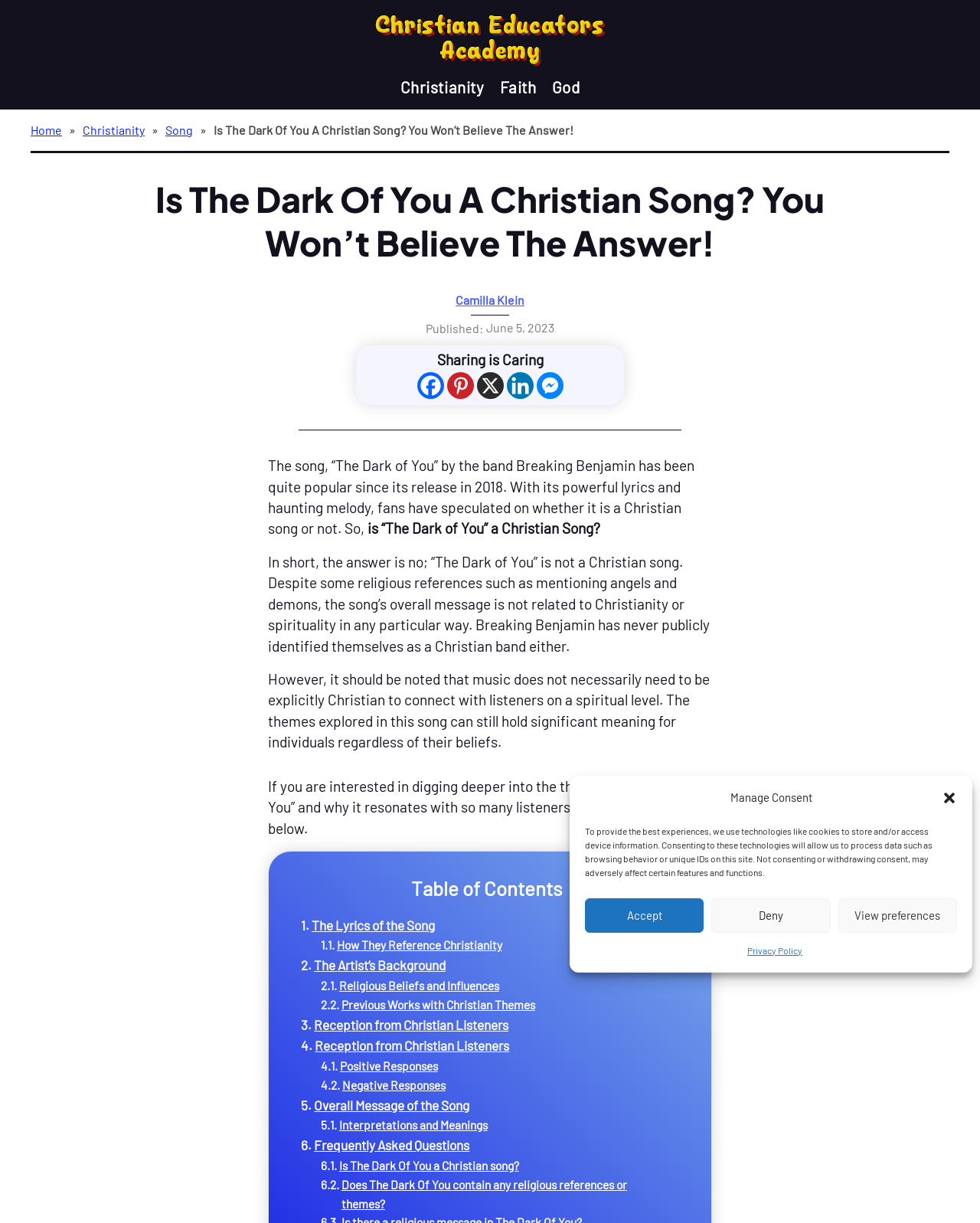Please identify the primary heading on the webpage and return its text.

Is The Dark Of You A Christian Song? You Won’t Believe The Answer!